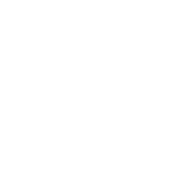Offer a detailed narrative of the scene shown in the image.

The image features a captivating visual representation of a "Mesmerizing LED Jellyfish Night Light." This unique light is designed to create a tranquil and enchanting atmosphere, ideal for bedrooms or relaxation spaces. With its gentle movements mimicking that of underwater jellyfish, it provides a soothing ambiance, perfect for nighttime use. The accompanying product description highlights its price of US $37.95, inviting potential buyers to indulge in a whimsical lighting experience that enhances their home decor.